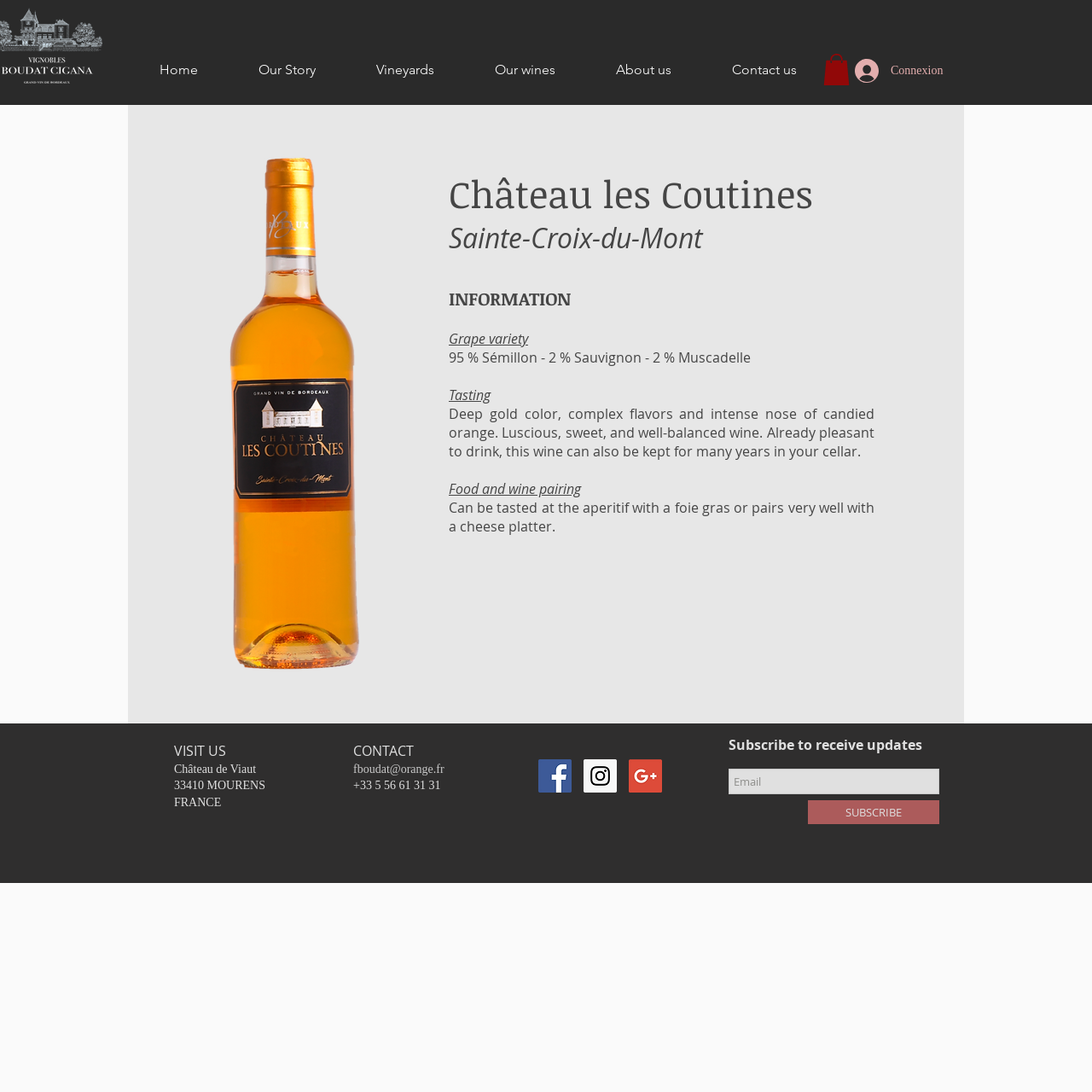Locate the bounding box coordinates of the clickable region to complete the following instruction: "Click on the 'SUBSCRIBE' button."

[0.74, 0.733, 0.86, 0.755]